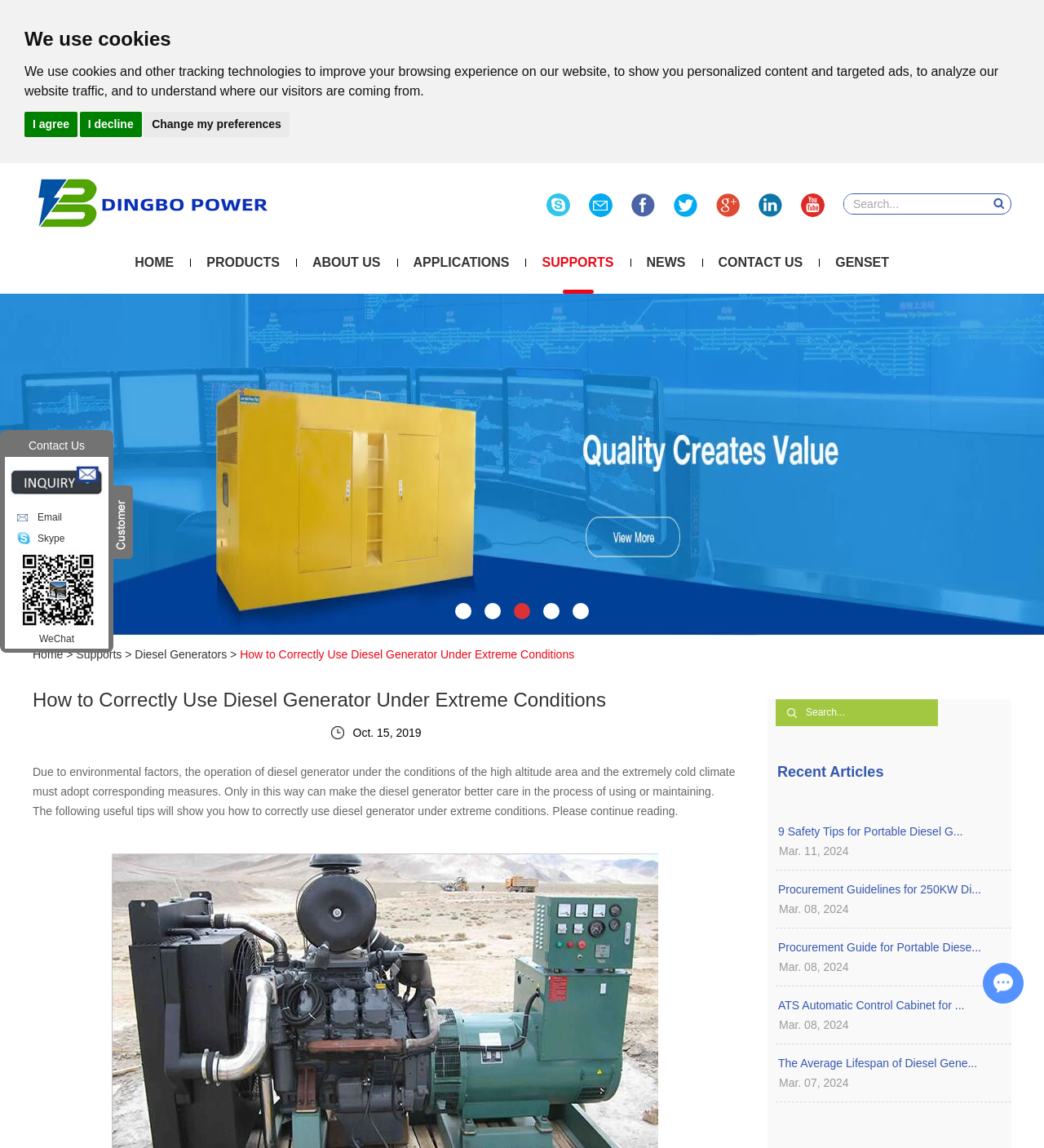Could you indicate the bounding box coordinates of the region to click in order to complete this instruction: "Contact us through email".

[0.016, 0.441, 0.093, 0.46]